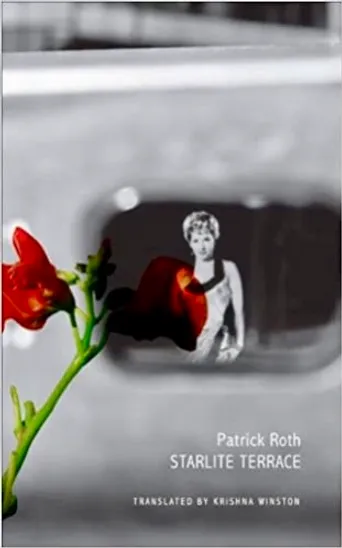Give a complete and detailed account of the image.

The image features the cover of Patrick Roth's novel titled "Starlite Terrace," translated by Krishna Winston. The design incorporates a striking visual element, showcasing a vibrant red flower in the foreground, contrasting against a monochromatic background. In the background, a window reveals the silhouette of a woman, adding an intriguing layer to the composition. This cover art reflects the themes of personal storytelling and the intersection of lives within the setting of an apartment building, an essential aspect of the narrative that unfolds across the four protagonists’ intertwined experiences. The novel grapples with deep psychological themes influenced by cinematic motifs, illustrating Roth's exploration of ordinary lives against a rich, psychological landscape.